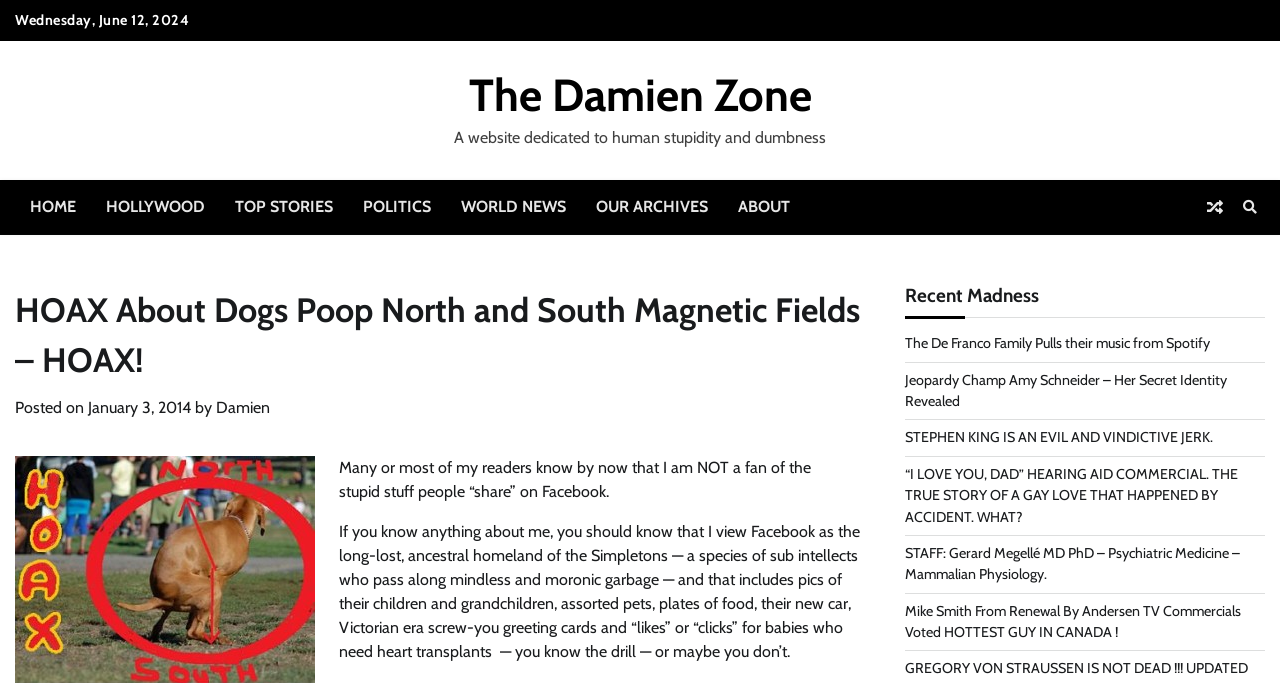What is the name of the website?
Please give a detailed and elaborate explanation in response to the question.

I found the name of the website by looking at the link 'The Damien Zone' at the top of the page, which appears to be the title or name of the website.